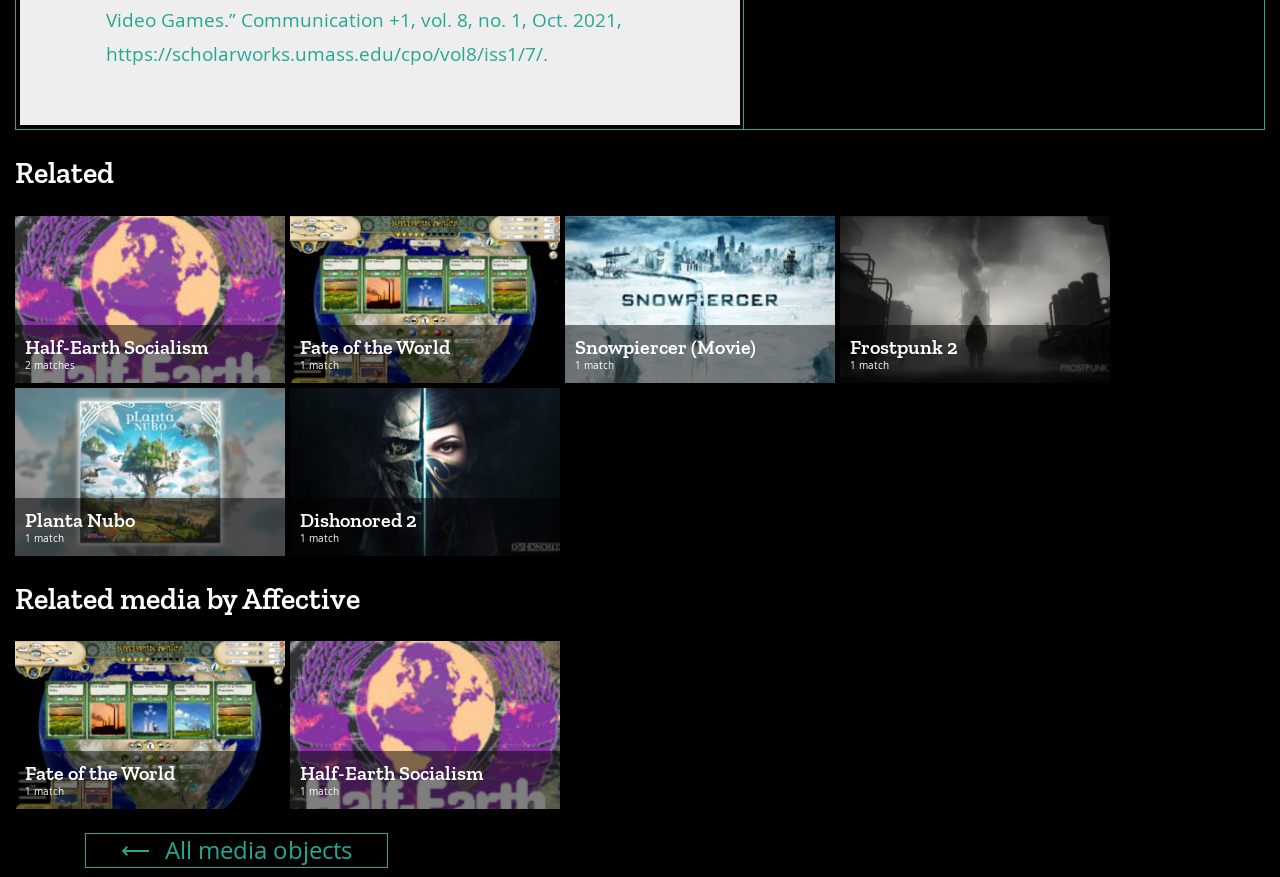How many matches does the media 'Dishonored 2' have?
Using the image as a reference, answer with just one word or a short phrase.

1 match